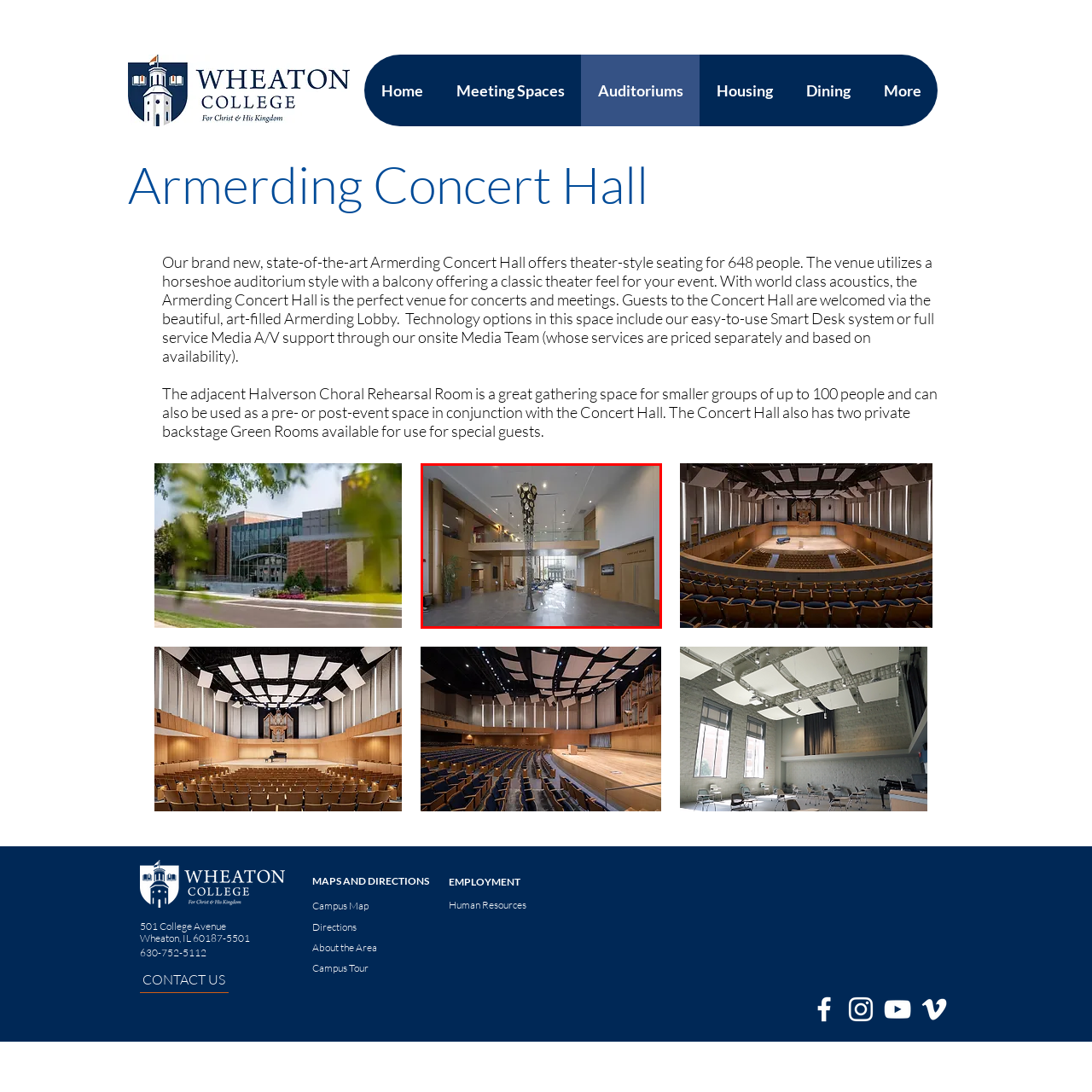What type of accents contrast with modern design?
Inspect the image area outlined by the red bounding box and deliver a detailed response to the question, based on the elements you observe.

The warm wooden accents in the lobby contrast beautifully with the sleek modern design, creating a welcoming atmosphere, which suggests that the wooden accents are intentionally used to balance out the modern feel of the space.